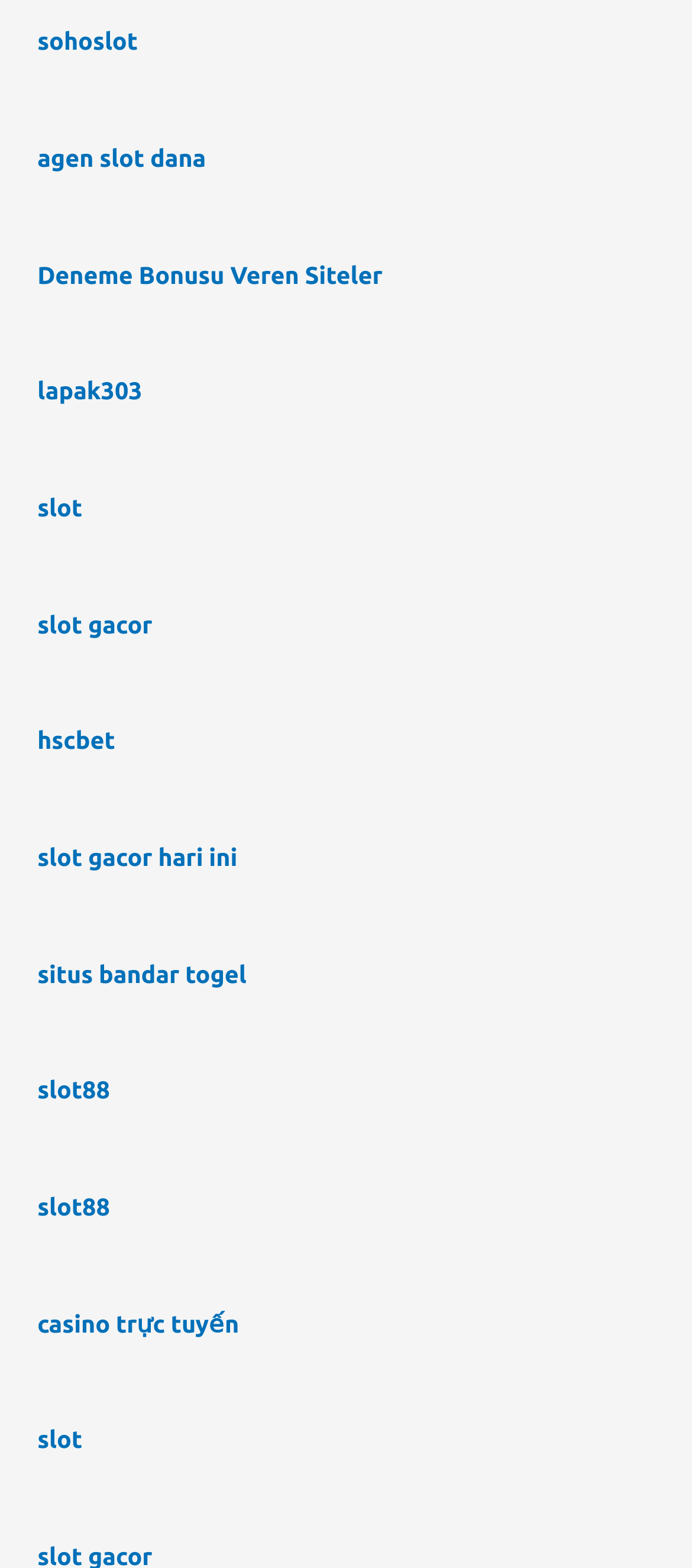How many links are there on the webpage?
Please provide a single word or phrase answer based on the image.

13